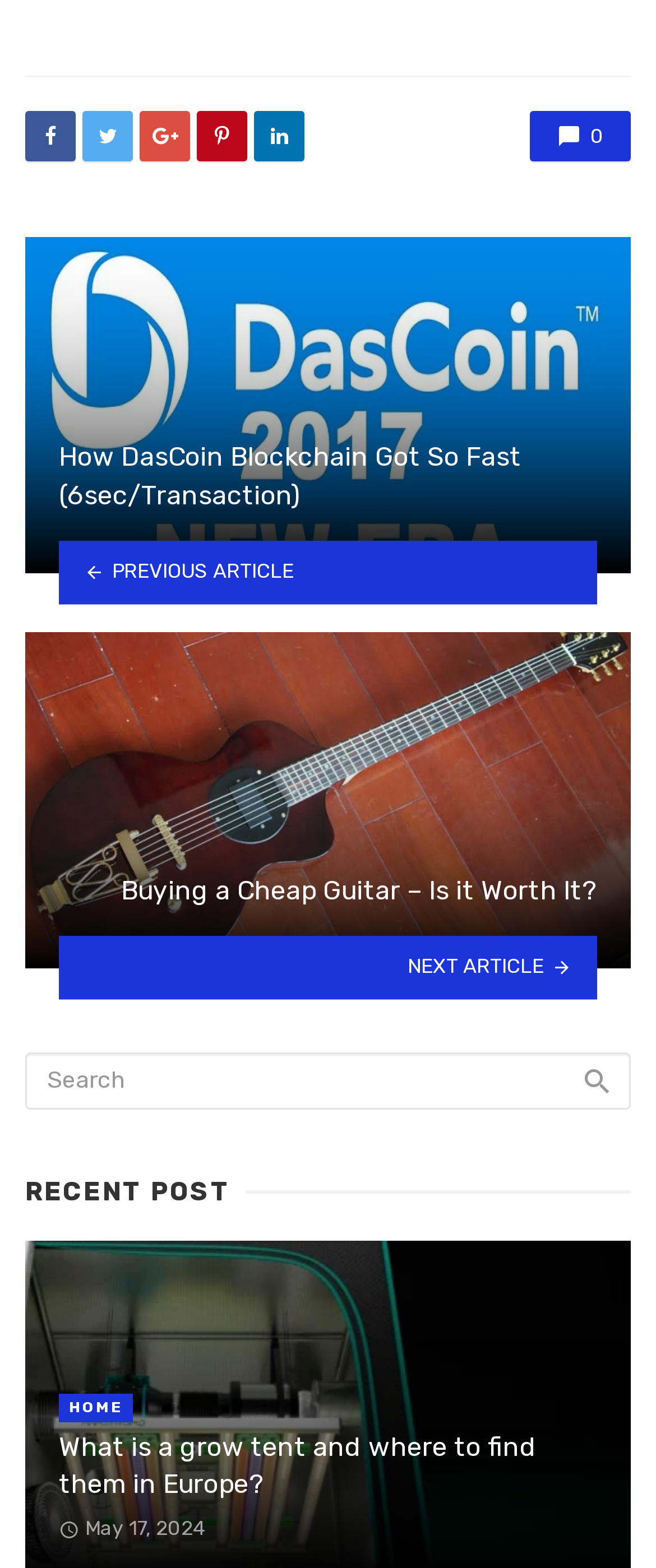Indicate the bounding box coordinates of the clickable region to achieve the following instruction: "Click the next article link."

[0.038, 0.597, 0.962, 0.637]